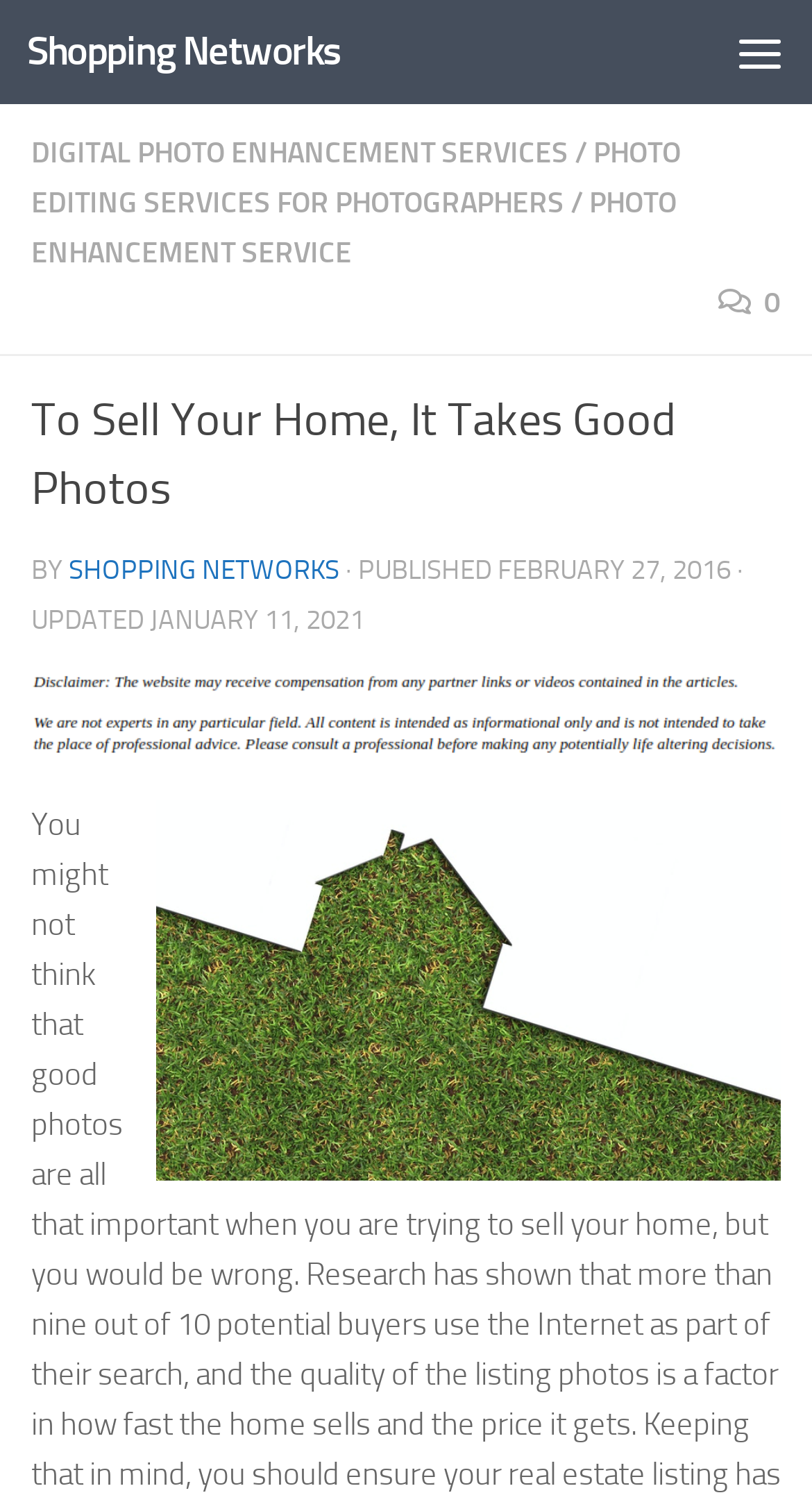How many images are there in the article?
Kindly offer a detailed explanation using the data available in the image.

I counted the number of image elements in the webpage, which are the image element with the text 'Color correction services' and another image element without any text. Therefore, there are 2 images in the article.